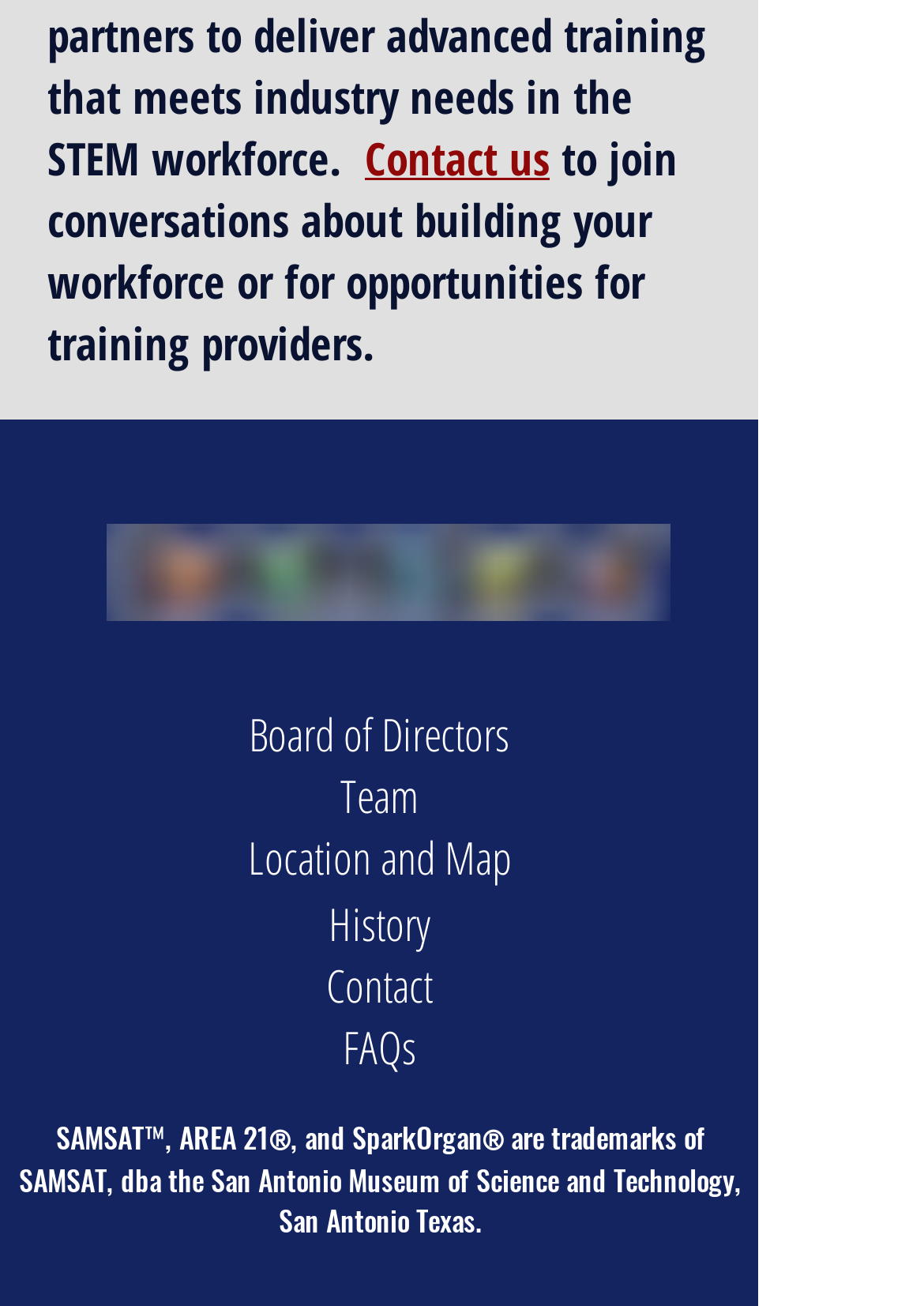What is the name of the museum?
Based on the screenshot, respond with a single word or phrase.

San Antonio Museum of Science and Technology